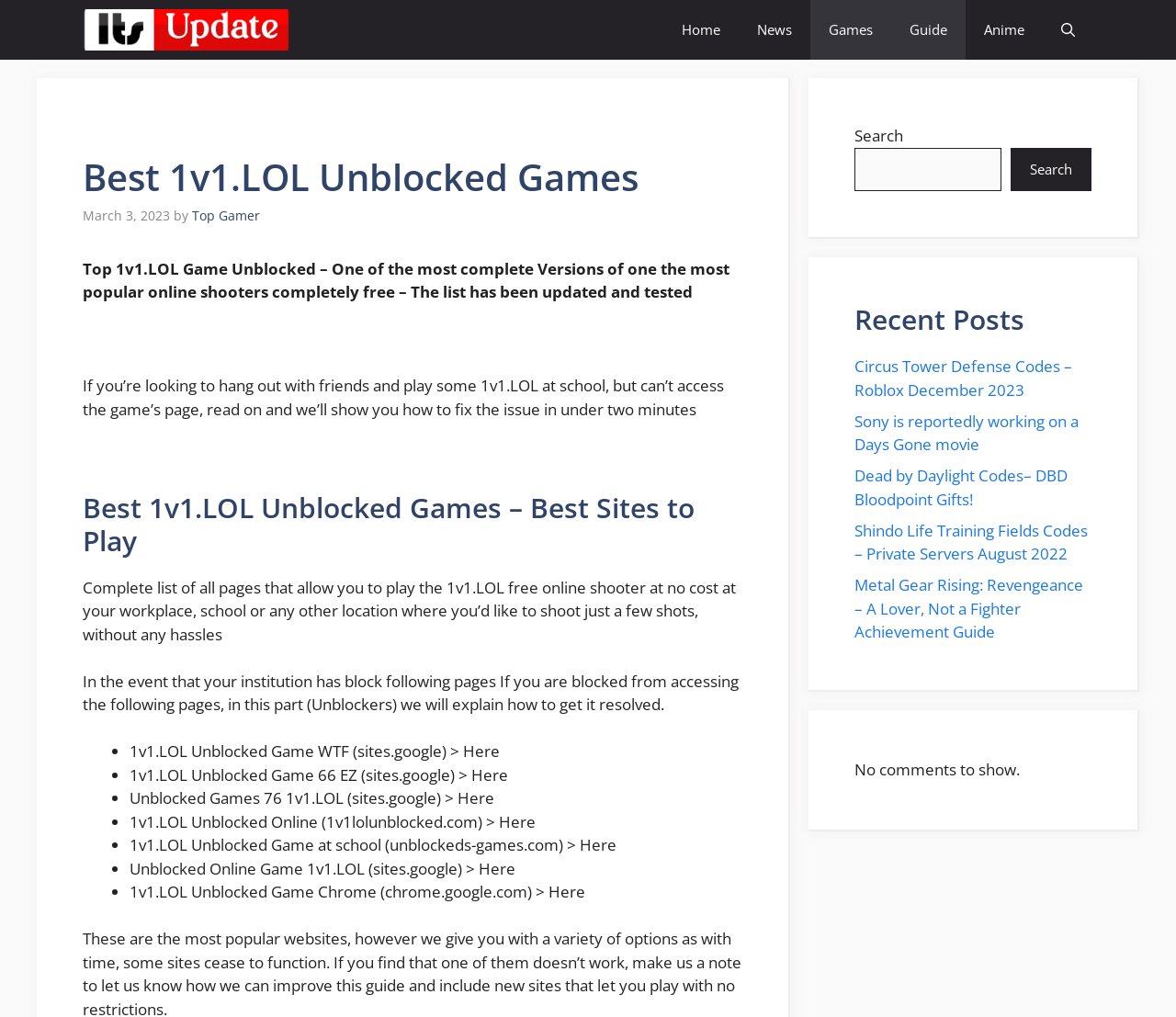Select the bounding box coordinates of the element I need to click to carry out the following instruction: "Visit the 'News' page".

[0.628, 0.0, 0.689, 0.059]